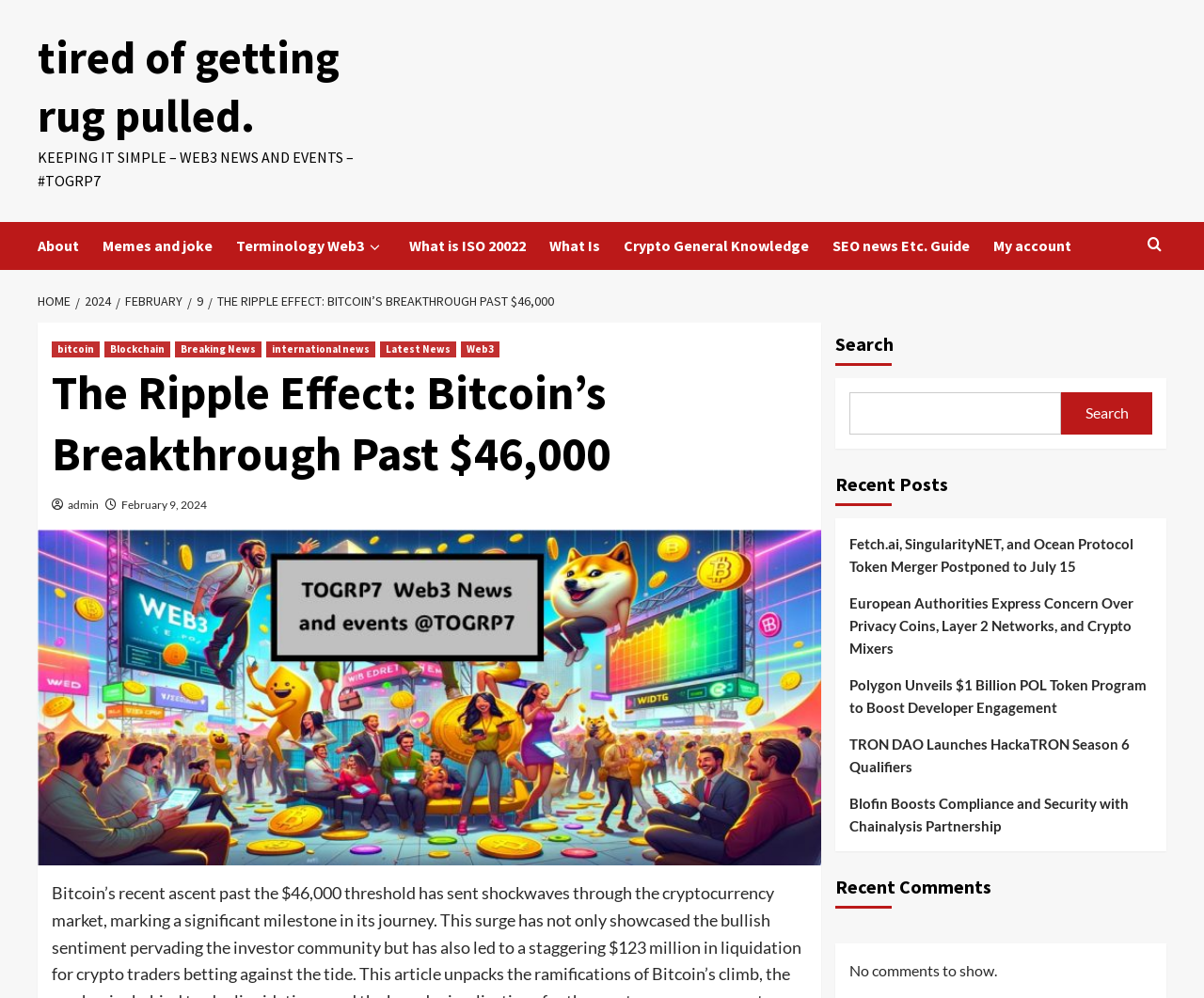Identify the bounding box of the HTML element described as: "SEO news Etc. Guide".

[0.691, 0.222, 0.825, 0.27]